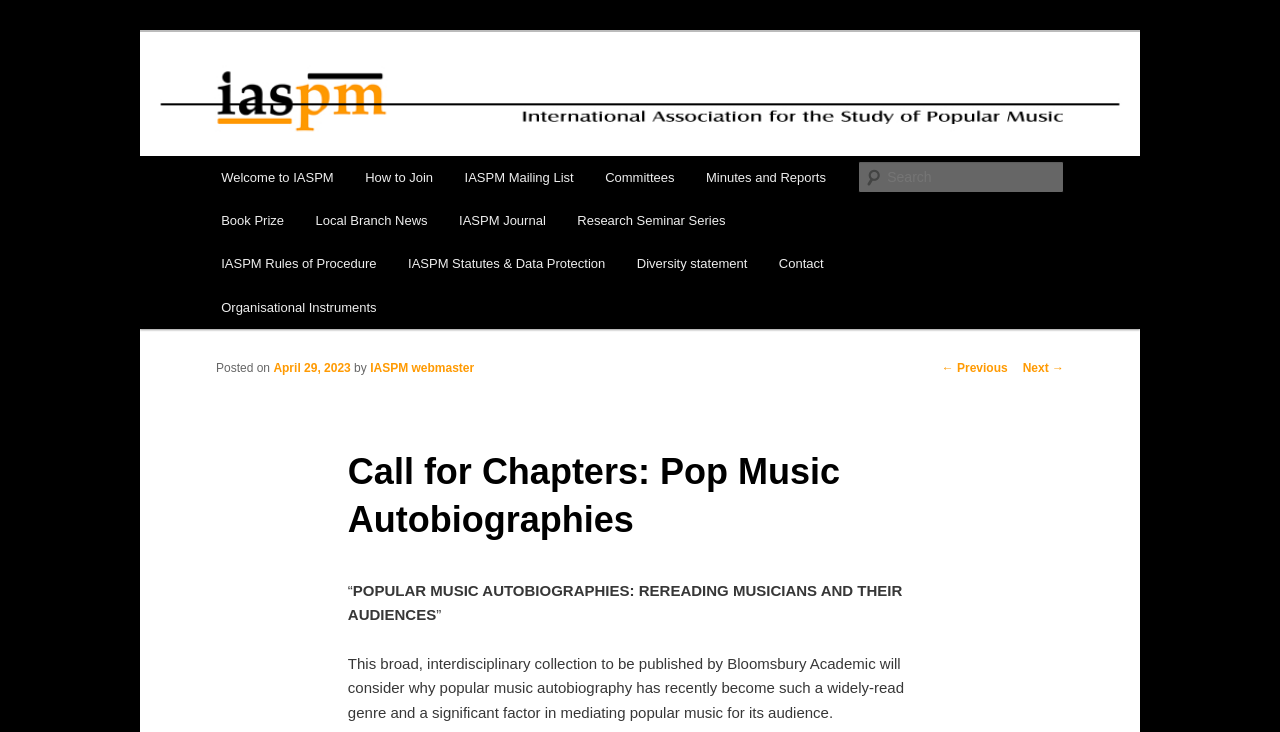Generate a comprehensive caption for the webpage you are viewing.

The webpage is about the International Association for the Study of Popular Music (IASPM) and features a call for chapters for a book titled "Pop Music Autobiographies". At the top left, there is a link to skip to the primary content. The IASPM logo and name are displayed prominently, with a link to the organization's main page. 

Below the logo, there is a search bar with a "Search" label. To the right of the search bar, there is a "Main menu" section with links to various pages, including "Welcome to IASPM", "How to Join", and others.

The main content of the page is a call for chapters for the book "Pop Music Autobiographies". The title of the book is displayed in a large font, followed by a brief description of the book's focus. The description explains that the book will explore why popular music autobiography has become a widely-read genre and its significance in mediating popular music for its audience.

Above the book description, there is a header with the title "Call for Chapters: Pop Music Autobiographies" and a posting date of April 29, 2023. The author of the post is listed as "IASPM webmaster". 

At the bottom of the page, there are links to navigate to previous and next posts, as well as a section with links to other organizational instruments, such as "Diversity statement" and "Contact".